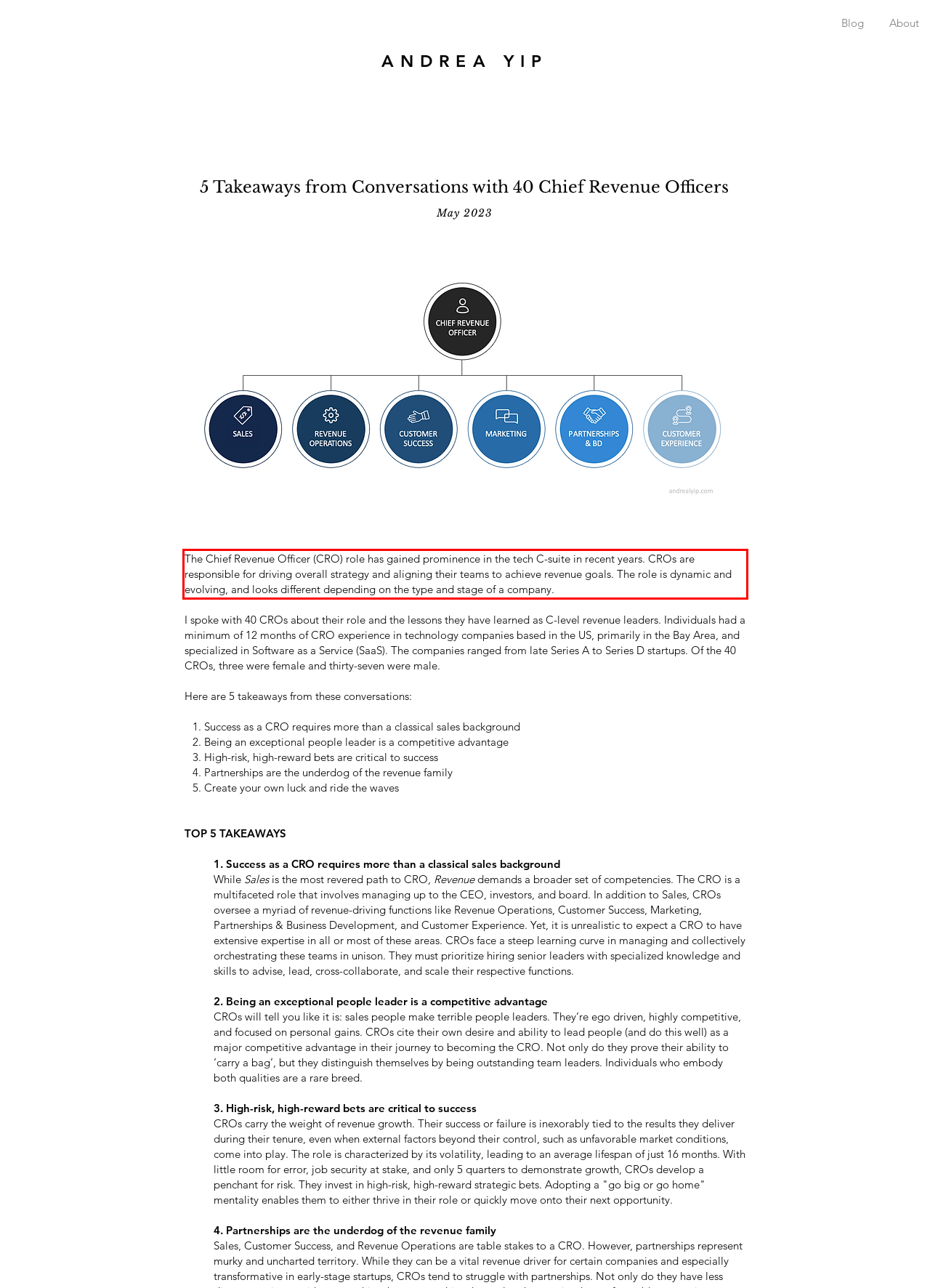You are given a screenshot with a red rectangle. Identify and extract the text within this red bounding box using OCR.

The Chief Revenue Officer (CRO) role has gained prominence in the tech C-suite in recent years. CROs are responsible for driving overall strategy and aligning their teams to achieve revenue goals. The role is dynamic and evolving, and looks different depending on the type and stage of a company.